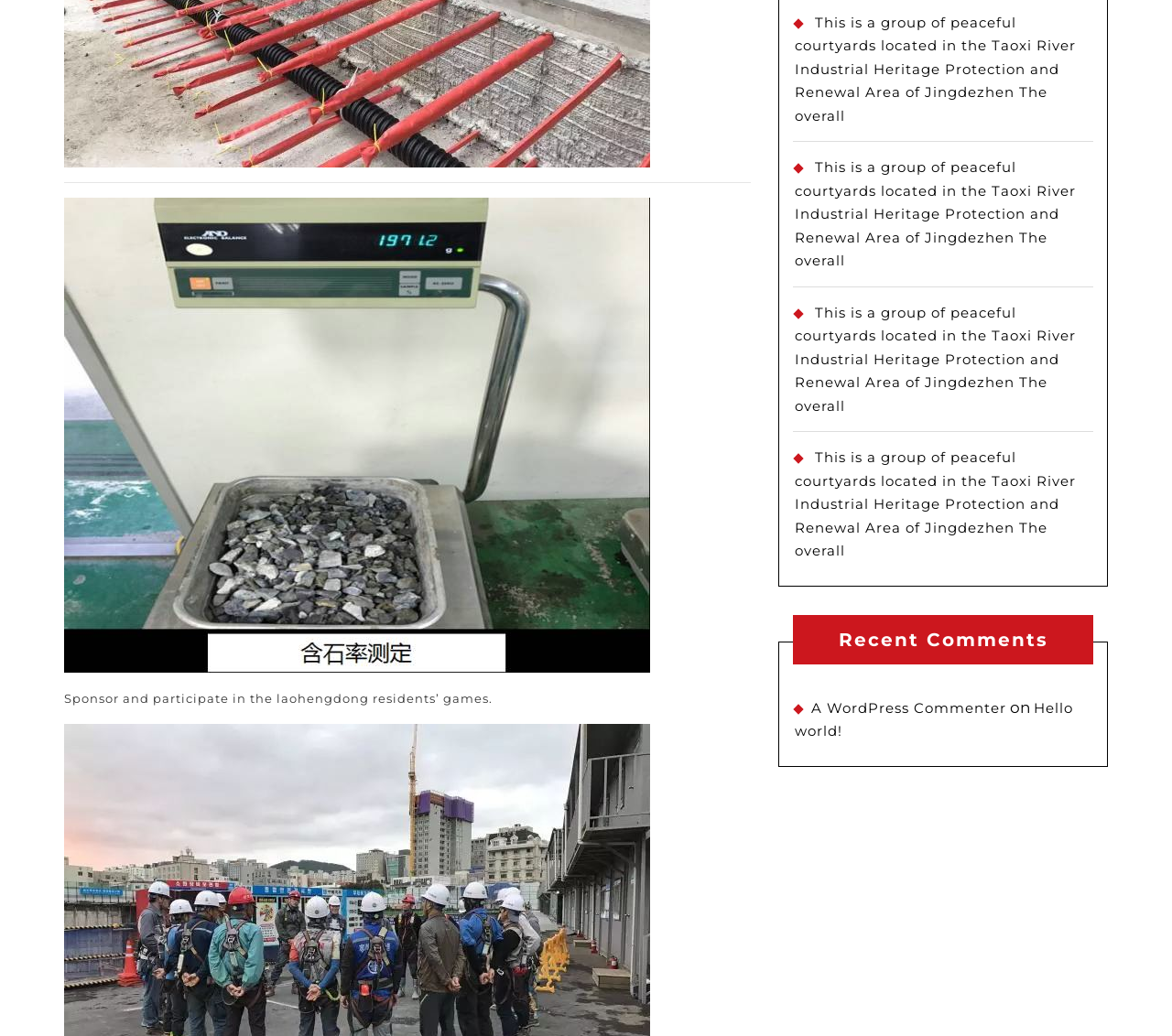Predict the bounding box for the UI component with the following description: "Hello world!".

[0.678, 0.675, 0.916, 0.714]